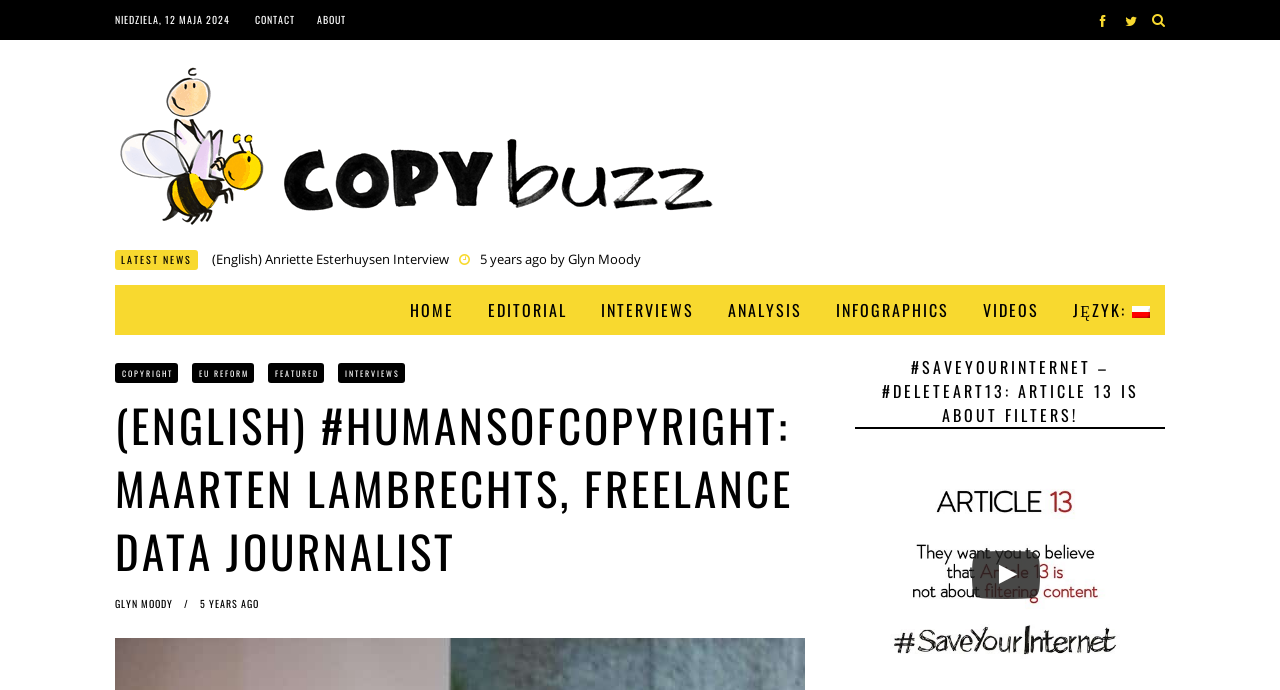Predict the bounding box coordinates for the UI element described as: "(English) Anriette Esterhuysen Interview". The coordinates should be four float numbers between 0 and 1, presented as [left, top, right, bottom].

[0.166, 0.414, 0.351, 0.44]